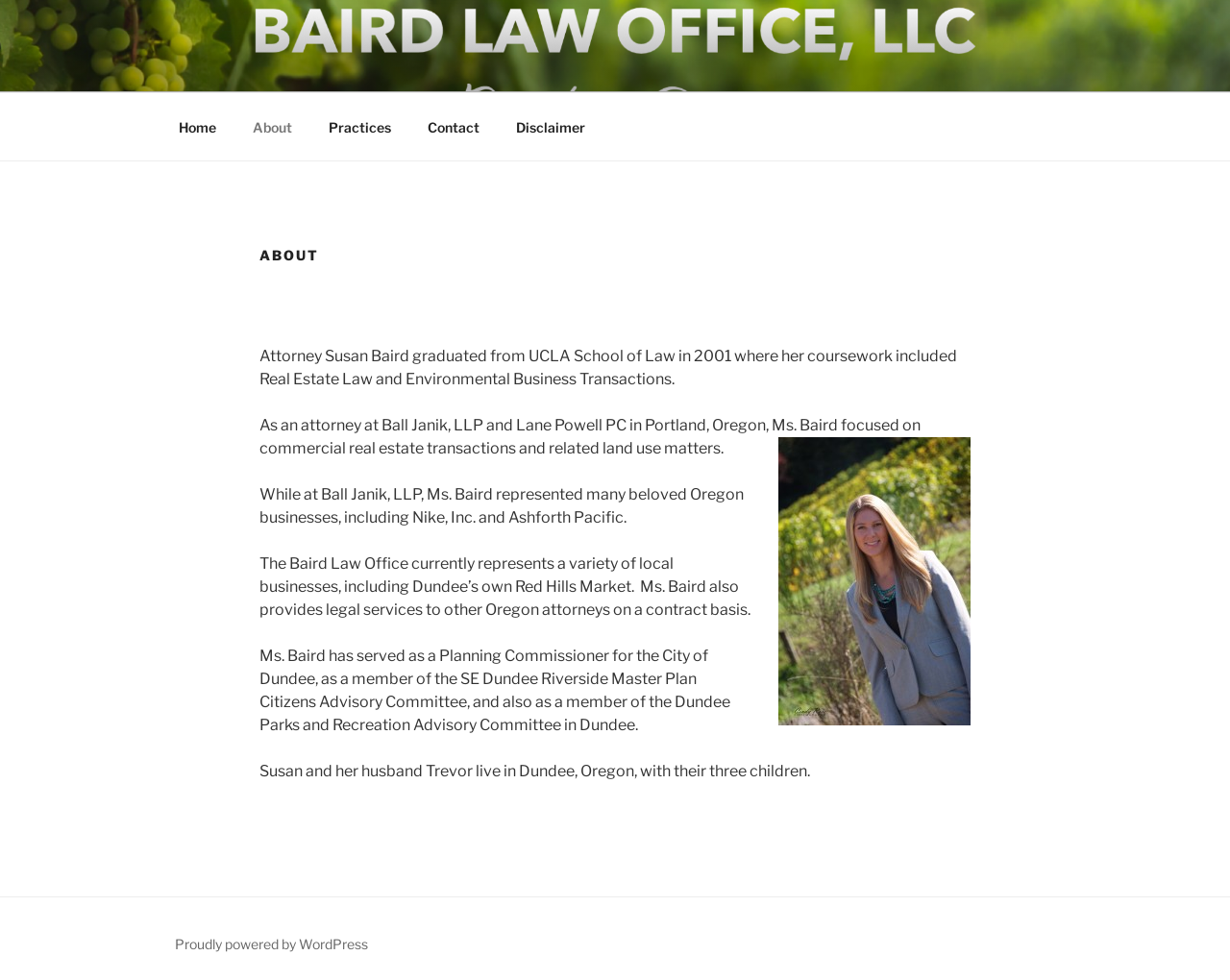Find the bounding box coordinates for the HTML element described in this sentence: "Practices". Provide the coordinates as four float numbers between 0 and 1, in the format [left, top, right, bottom].

[0.253, 0.105, 0.331, 0.153]